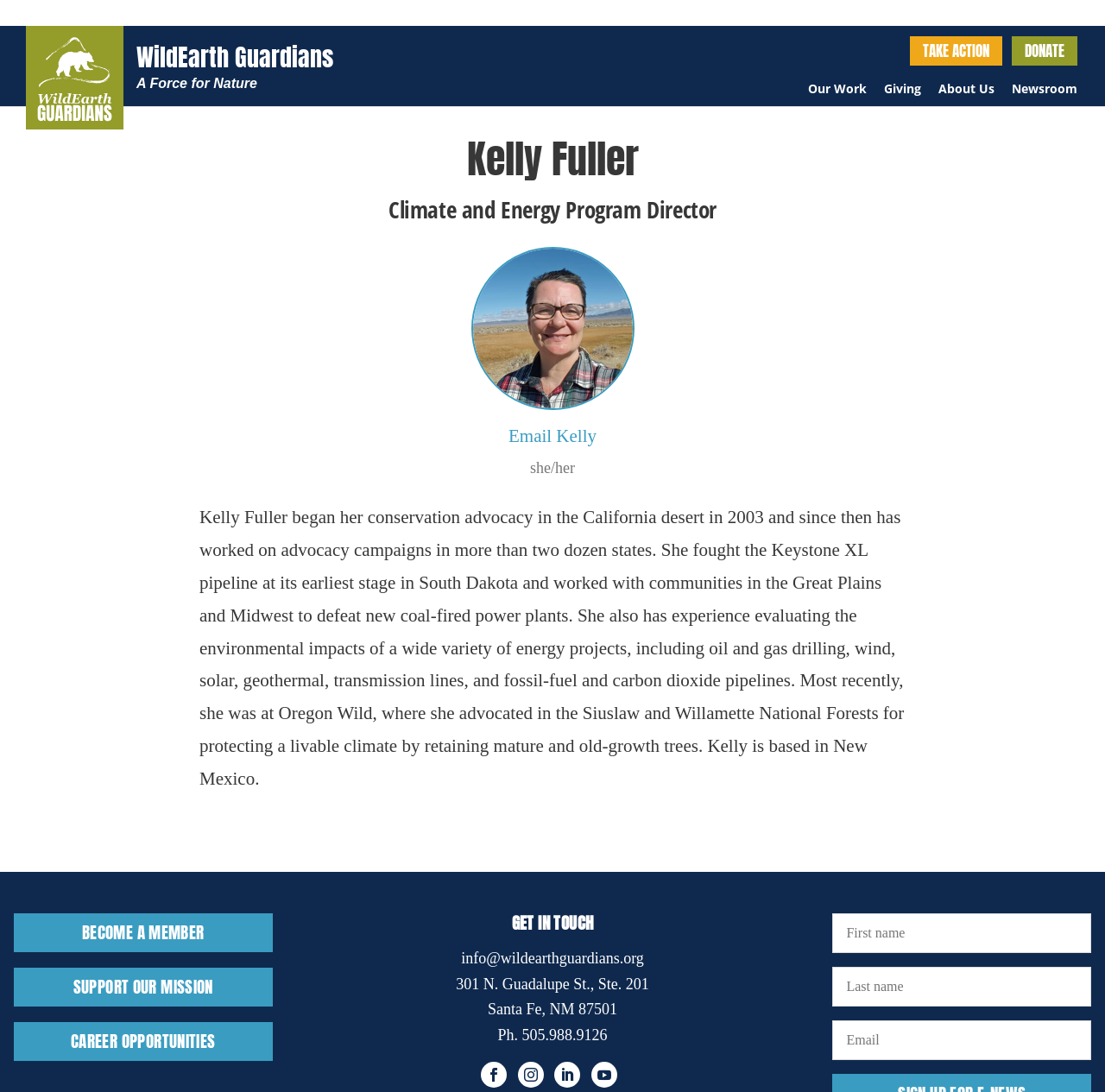Find the bounding box coordinates for the HTML element described as: "name="s" placeholder="Search …" title="Search for:"". The coordinates should consist of four float values between 0 and 1, i.e., [left, top, right, bottom].

[0.053, 0.023, 0.953, 0.025]